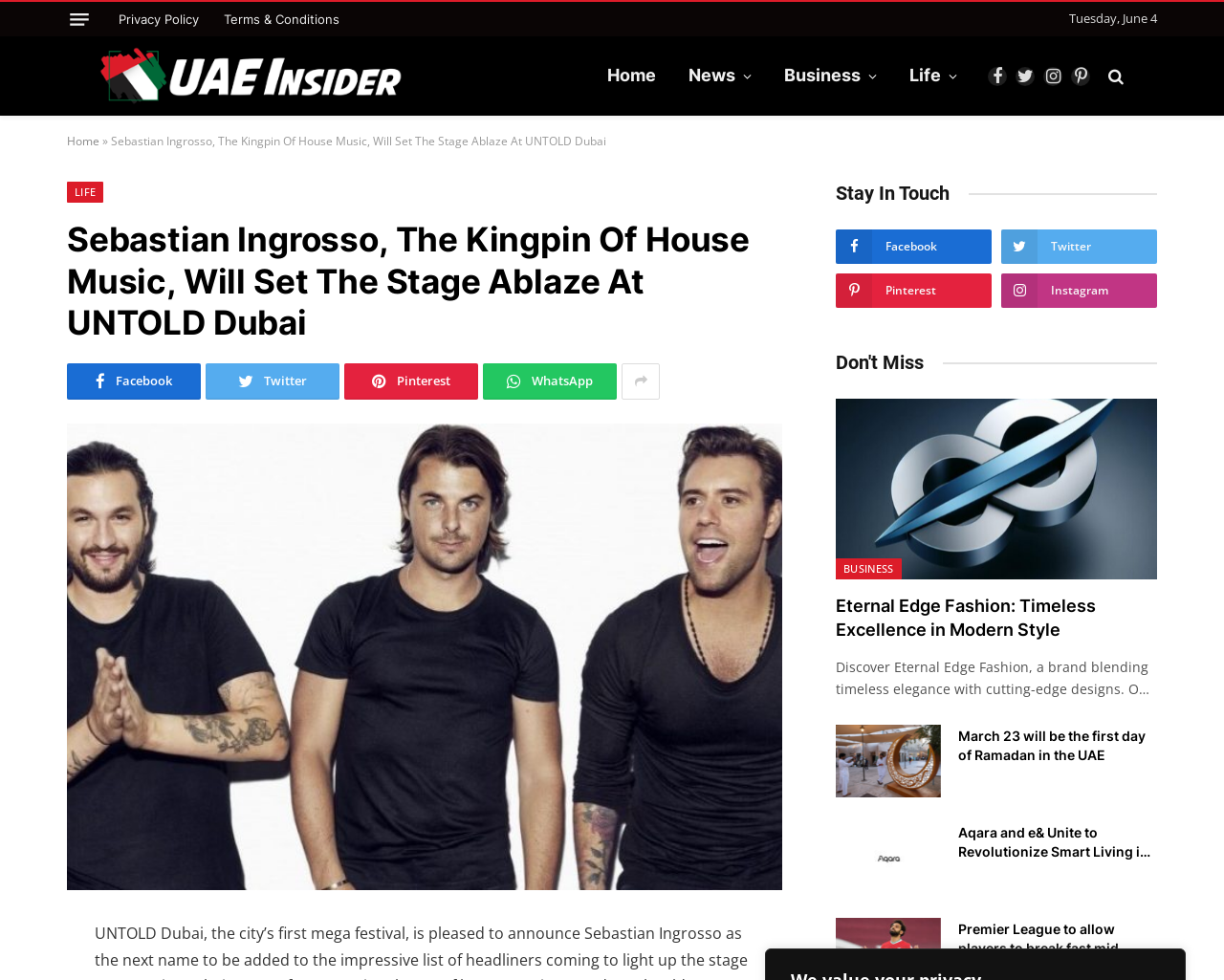Please identify the bounding box coordinates of the element's region that needs to be clicked to fulfill the following instruction: "Visit the 'UAE Insider' page". The bounding box coordinates should consist of four float numbers between 0 and 1, i.e., [left, top, right, bottom].

[0.055, 0.037, 0.355, 0.118]